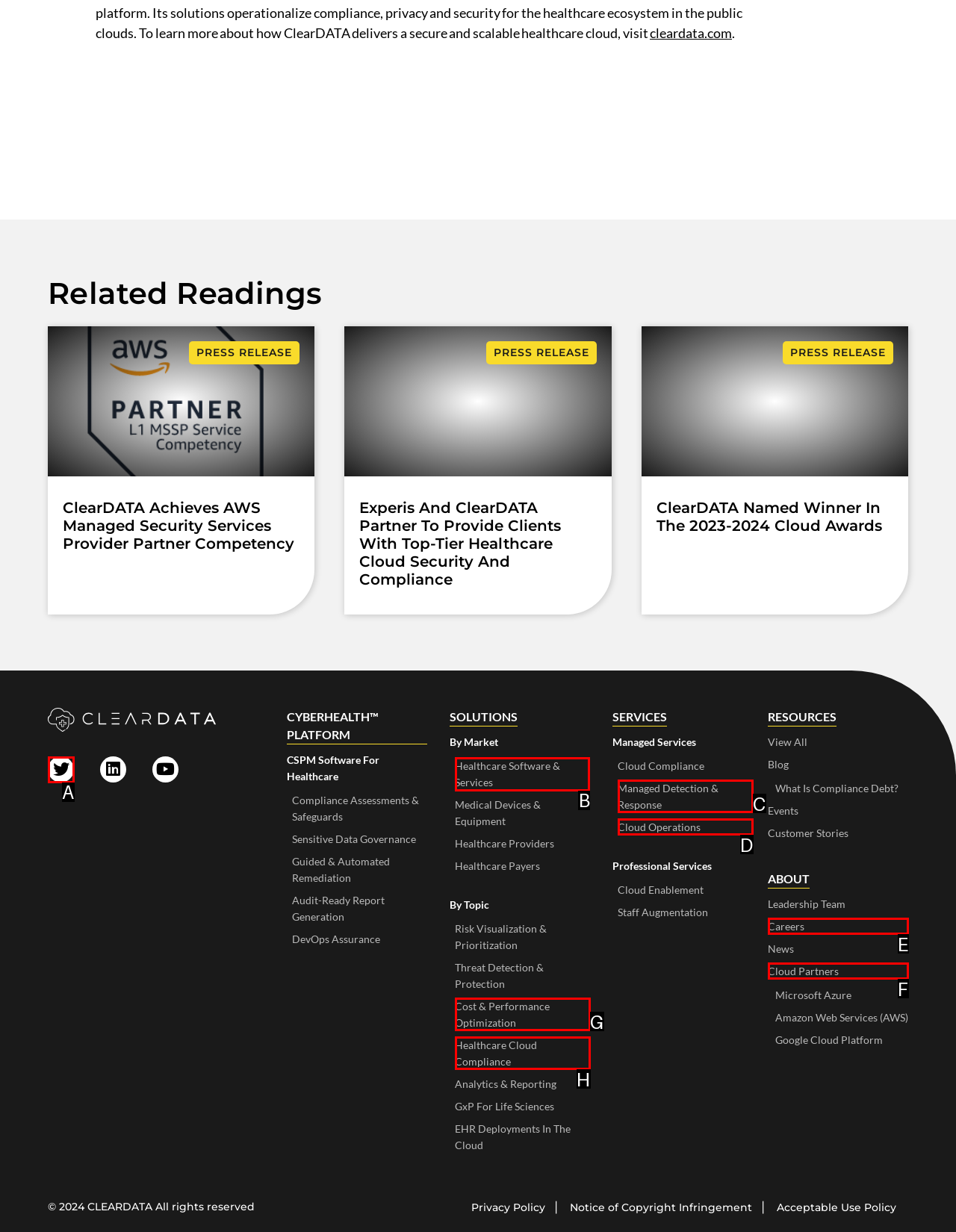Determine the letter of the element I should select to fulfill the following instruction: Explore healthcare software and services. Just provide the letter.

B